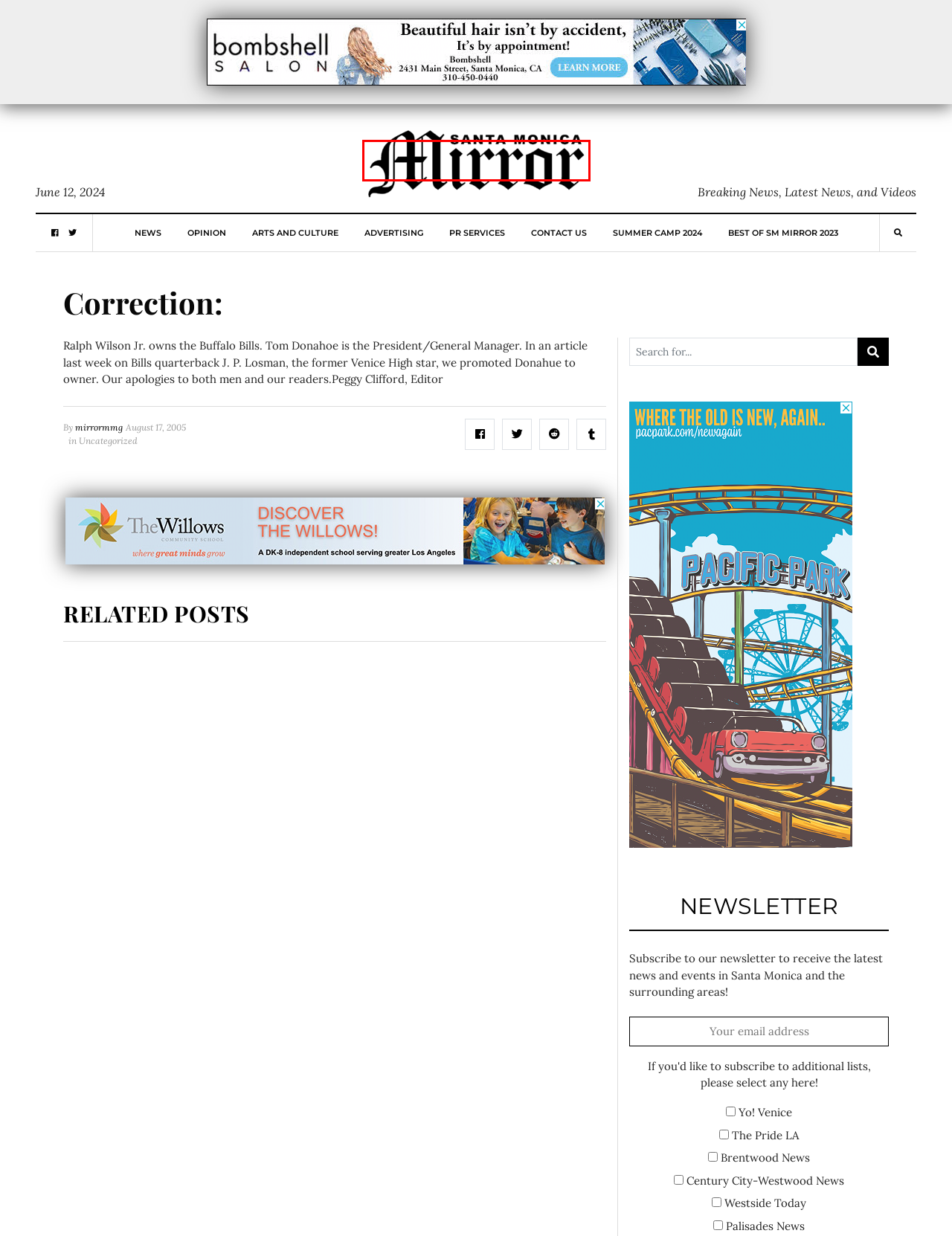Given a screenshot of a webpage with a red bounding box highlighting a UI element, choose the description that best corresponds to the new webpage after clicking the element within the red bounding box. Here are your options:
A. Life and Arts Archives - SM Mirror
B. News Archives - SM Mirror
C. 2024 Summer Camp Guide - SM Mirror
D. SM Mirror - Breaking News, Latest News, and Videos
E. mirrormmg, Author at SM Mirror
F. Contact us - SM Mirror
G. Opinion Archives - SM Mirror
H. Mirror Media Group

D